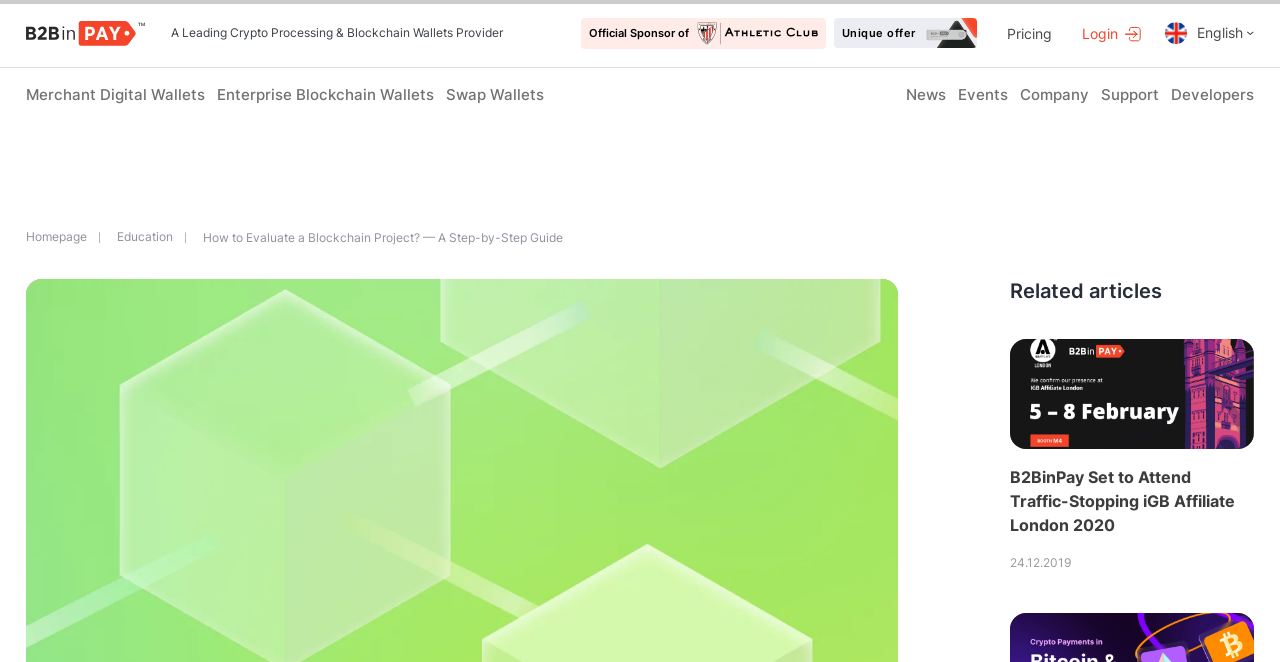Pinpoint the bounding box coordinates of the area that should be clicked to complete the following instruction: "Go to 'Pricing' page". The coordinates must be given as four float numbers between 0 and 1, i.e., [left, top, right, bottom].

[0.787, 0.035, 0.822, 0.066]